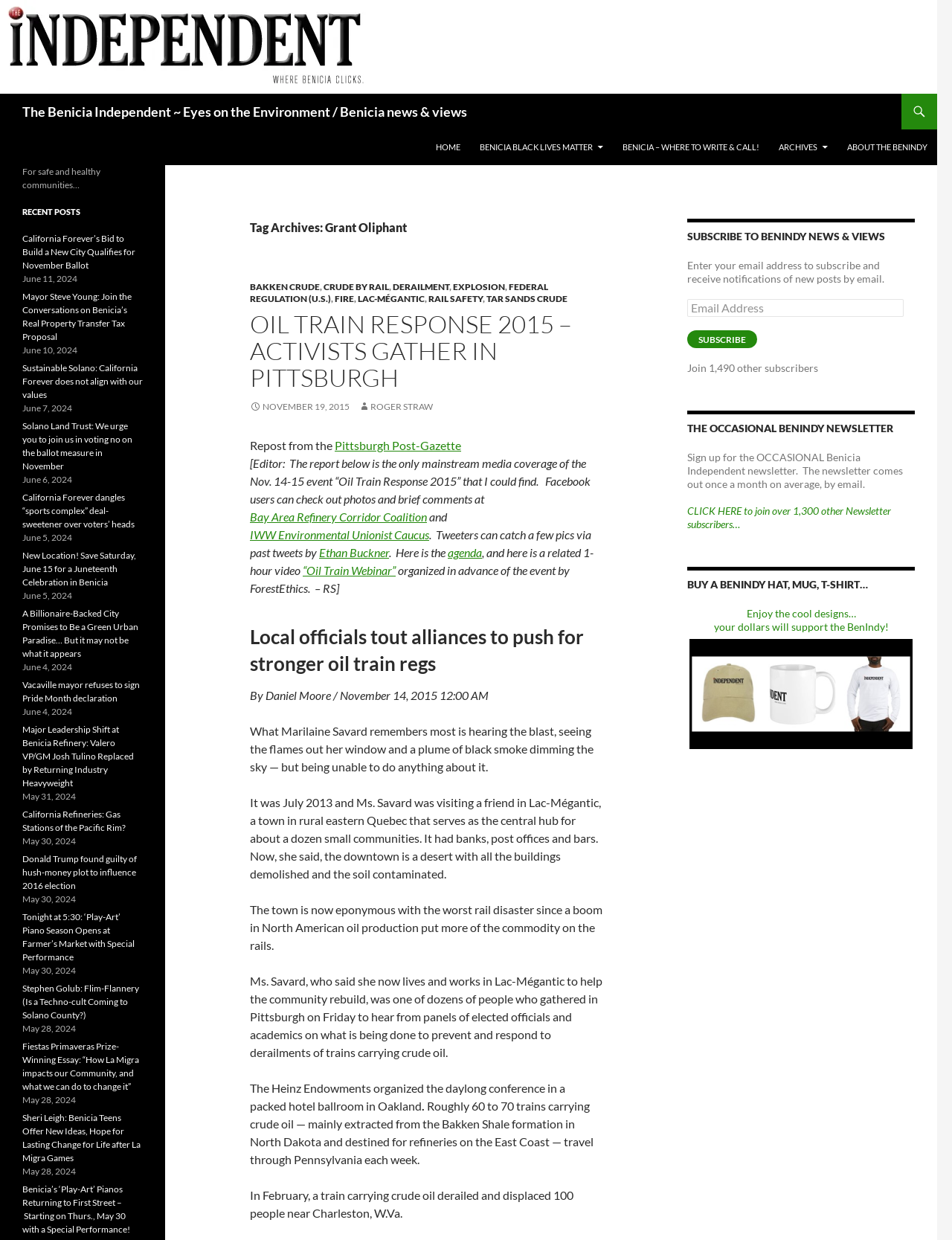Please find the bounding box coordinates for the clickable element needed to perform this instruction: "Subscribe to BenIndy news & views".

[0.722, 0.241, 0.949, 0.256]